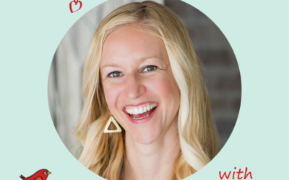Analyze the image and give a detailed response to the question:
What is the topic of the episode?

The episode titled 'Why is Health Coaching the Future of Medicine?' from *The Nurse Keith Show* focuses on health coaching and its evolving role in the medical field, emphasizing the positive impact of coaching on health and wellness.